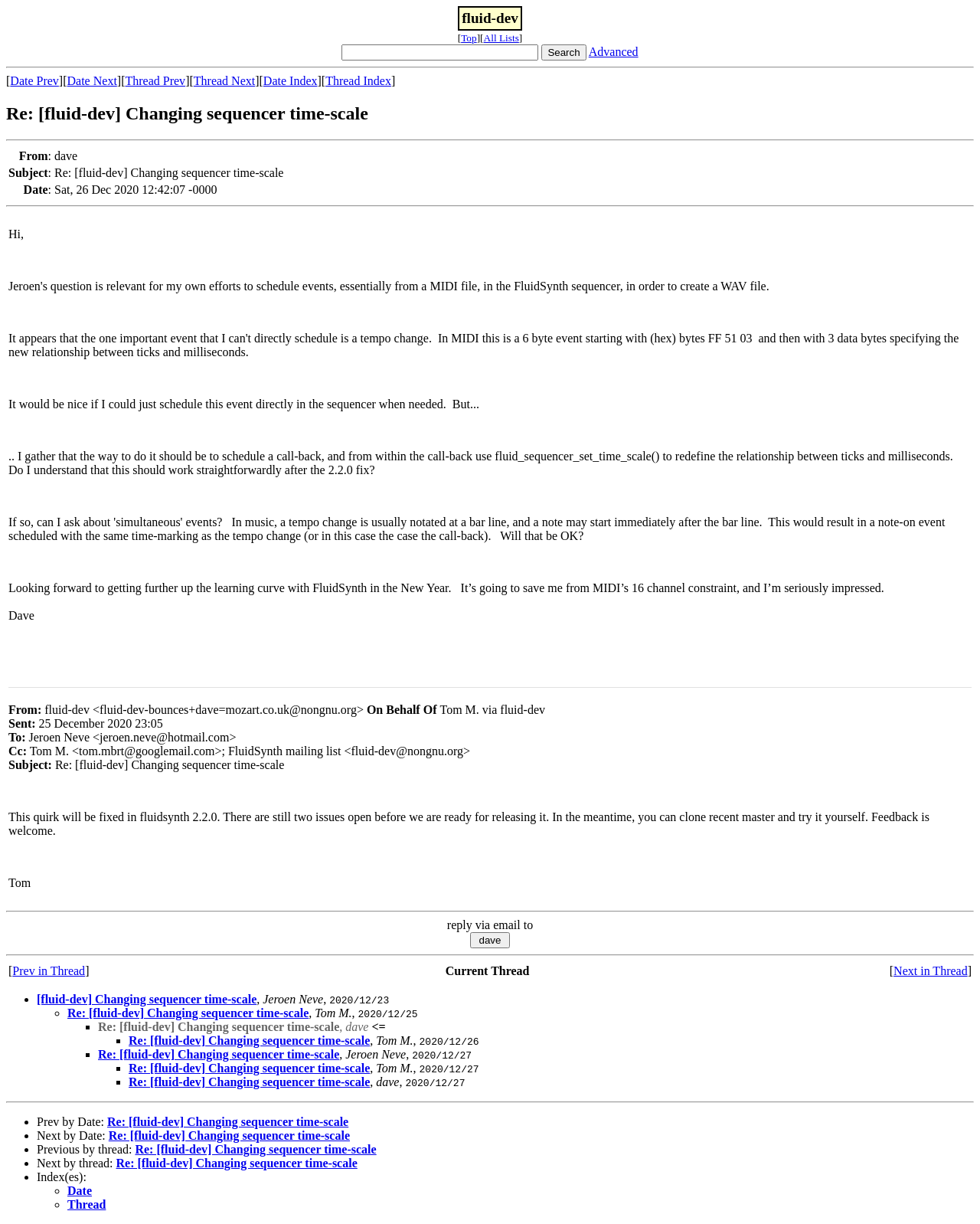Can you specify the bounding box coordinates for the region that should be clicked to fulfill this instruction: "View the next thread".

[0.197, 0.061, 0.26, 0.071]